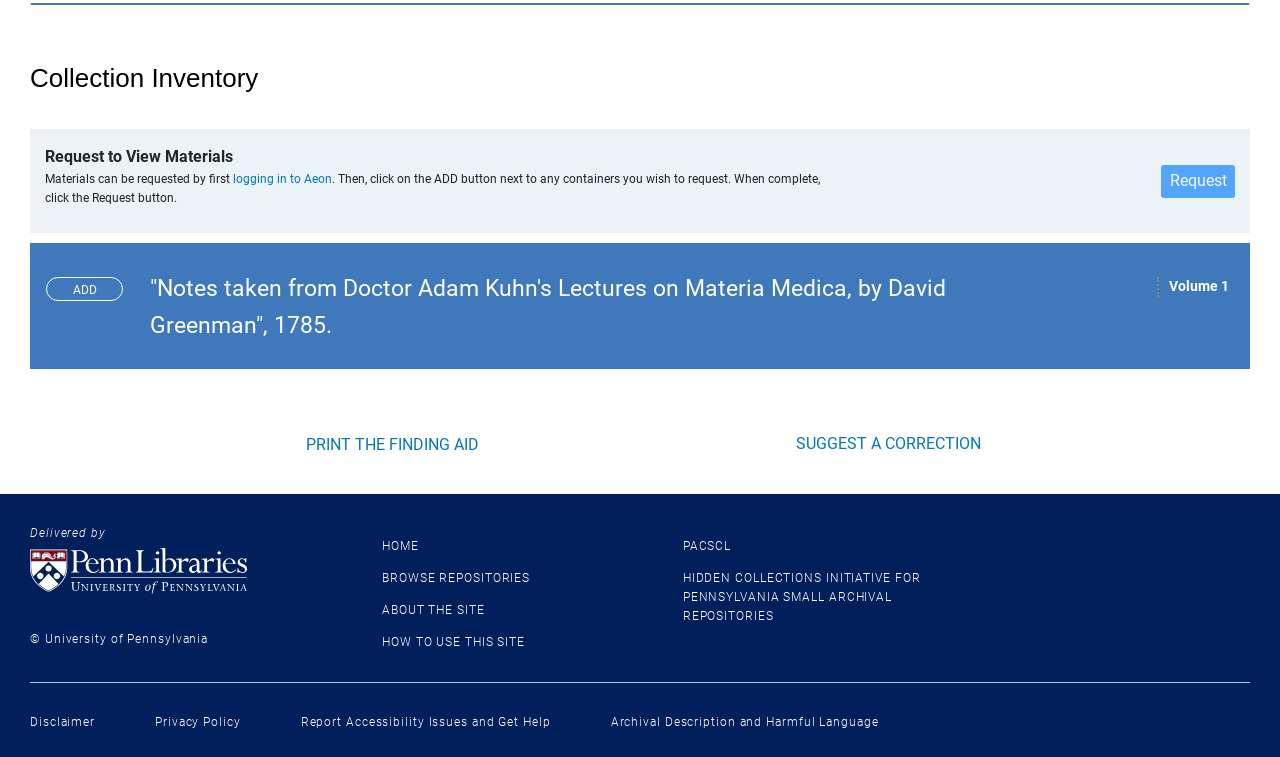Answer the question with a single word or phrase: 
What is the name of the volume?

Volume 1